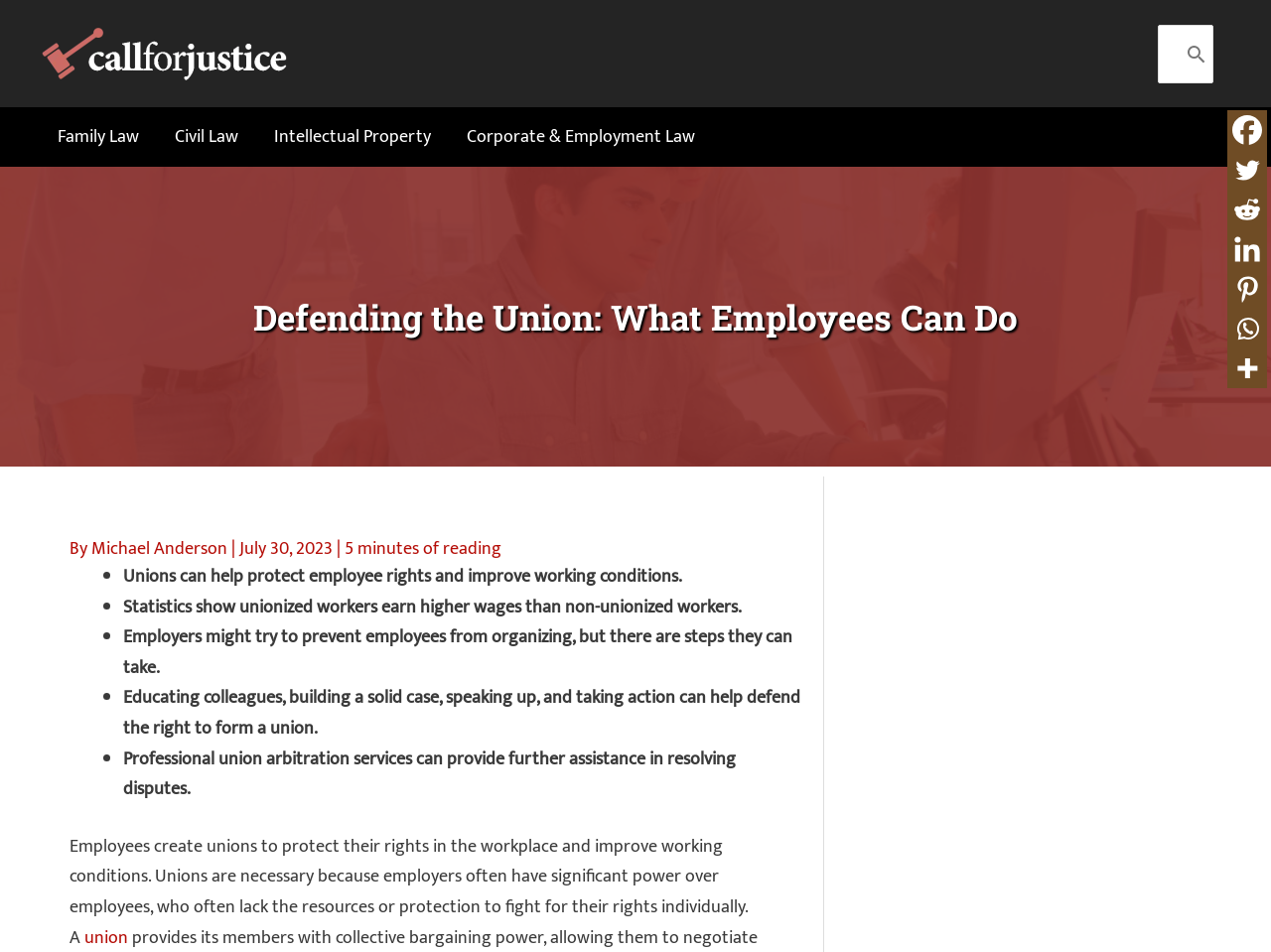Locate the bounding box coordinates of the area you need to click to fulfill this instruction: 'Share on Facebook'. The coordinates must be in the form of four float numbers ranging from 0 to 1: [left, top, right, bottom].

[0.966, 0.116, 0.997, 0.157]